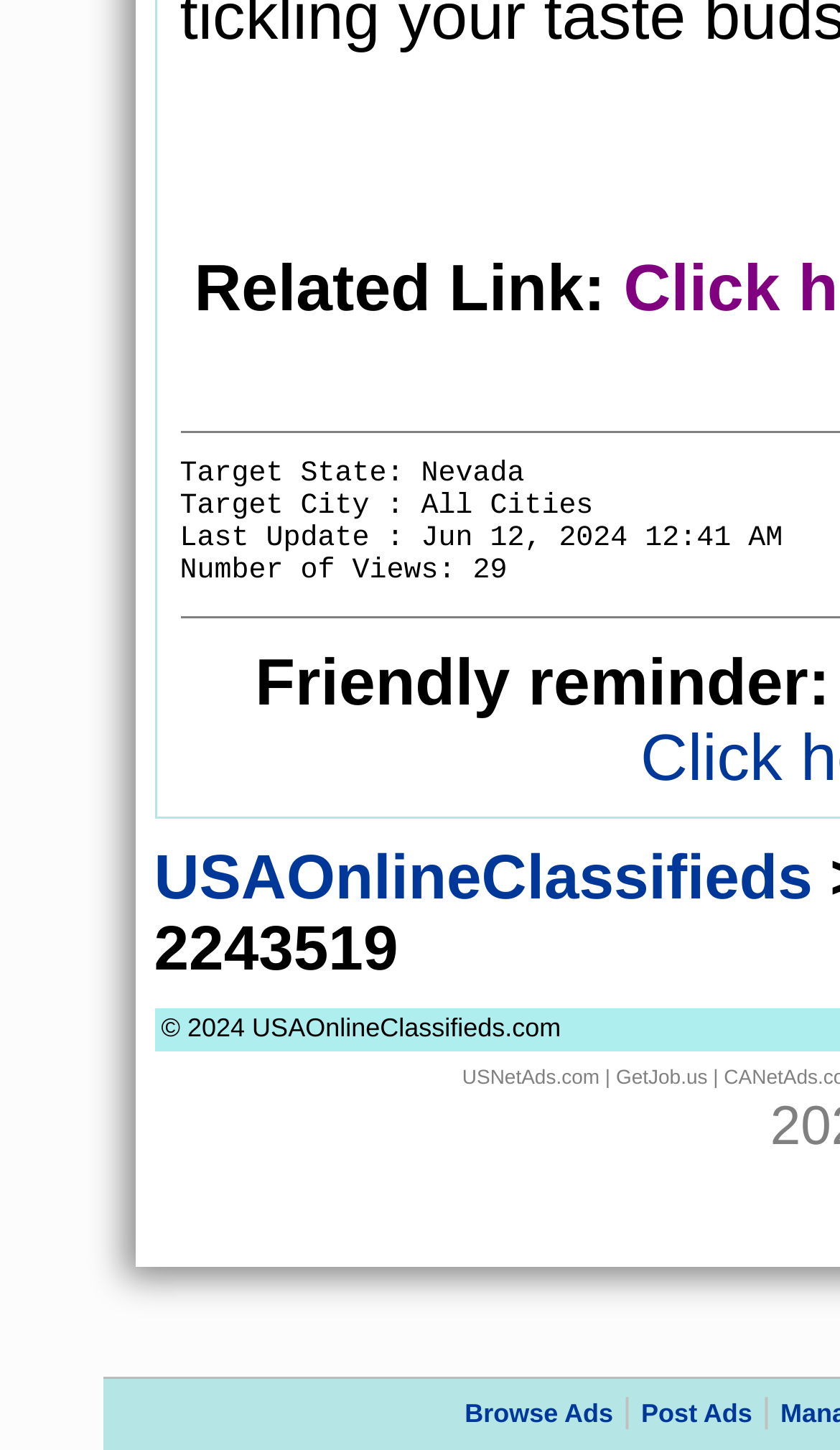What are the three websites linked at the bottom?
Using the information presented in the image, please offer a detailed response to the question.

The three websites linked at the bottom of the webpage are USAOnlineClassifieds, USNetAds, and GetJob, which can be found in the link elements with the corresponding text.